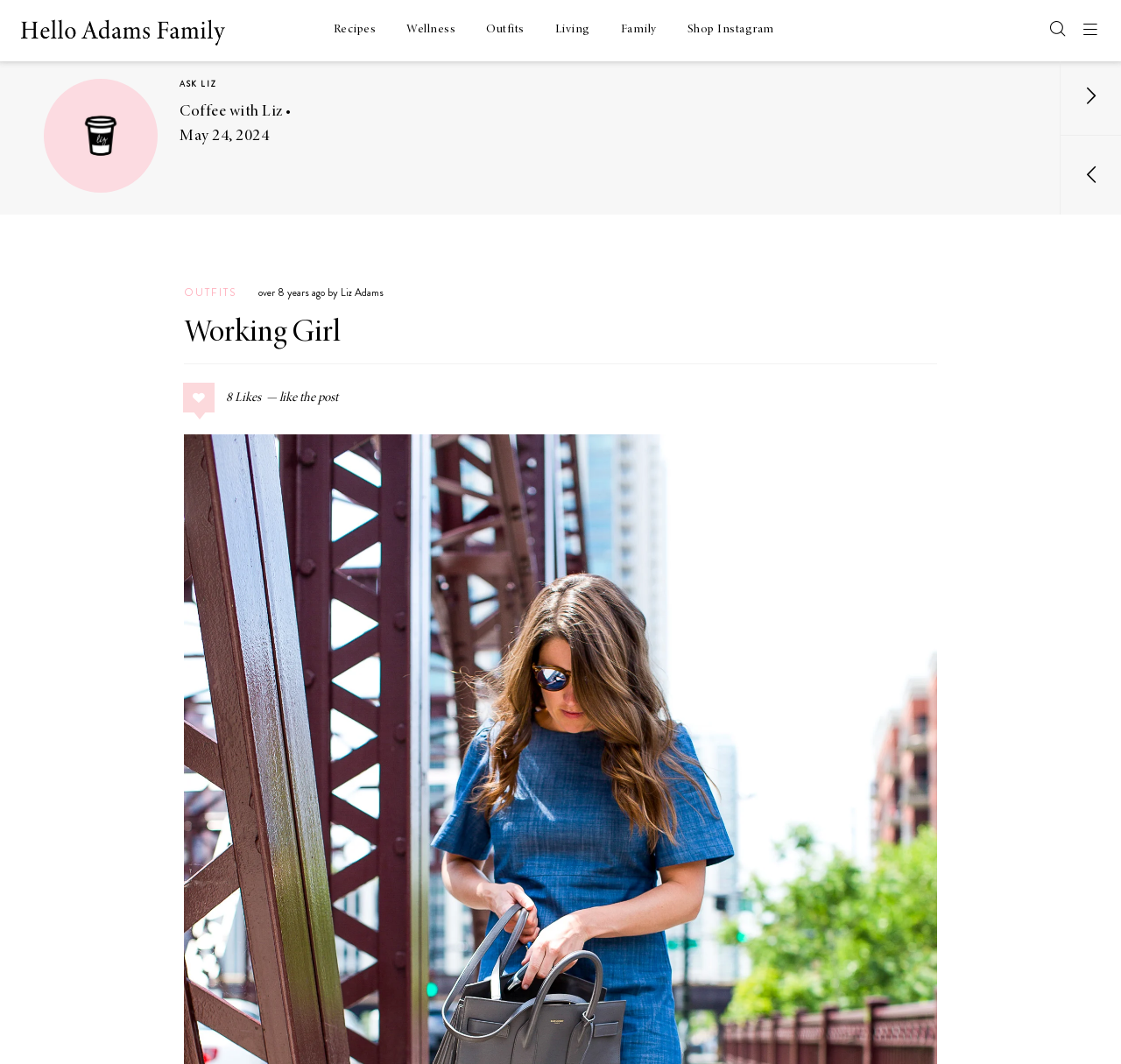Predict the bounding box coordinates of the UI element that matches this description: "New Activewear for Summer". The coordinates should be in the format [left, top, right, bottom] with each value between 0 and 1.

[0.16, 0.393, 0.257, 0.432]